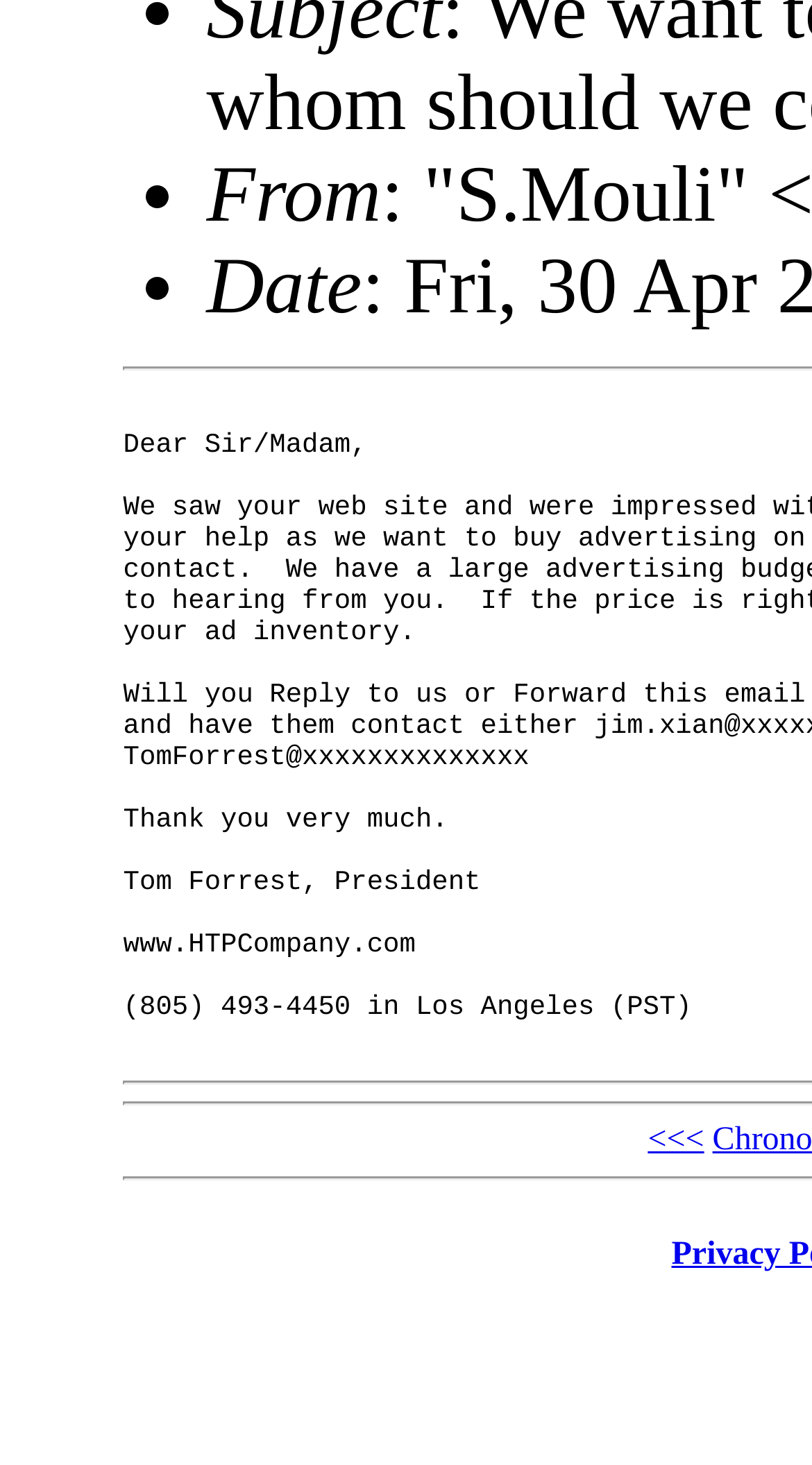Locate the UI element described by <<< and provide its bounding box coordinates. Use the format (top-left x, top-left y, bottom-right x, bottom-right y) with all values as floating point numbers between 0 and 1.

[0.798, 0.766, 0.867, 0.791]